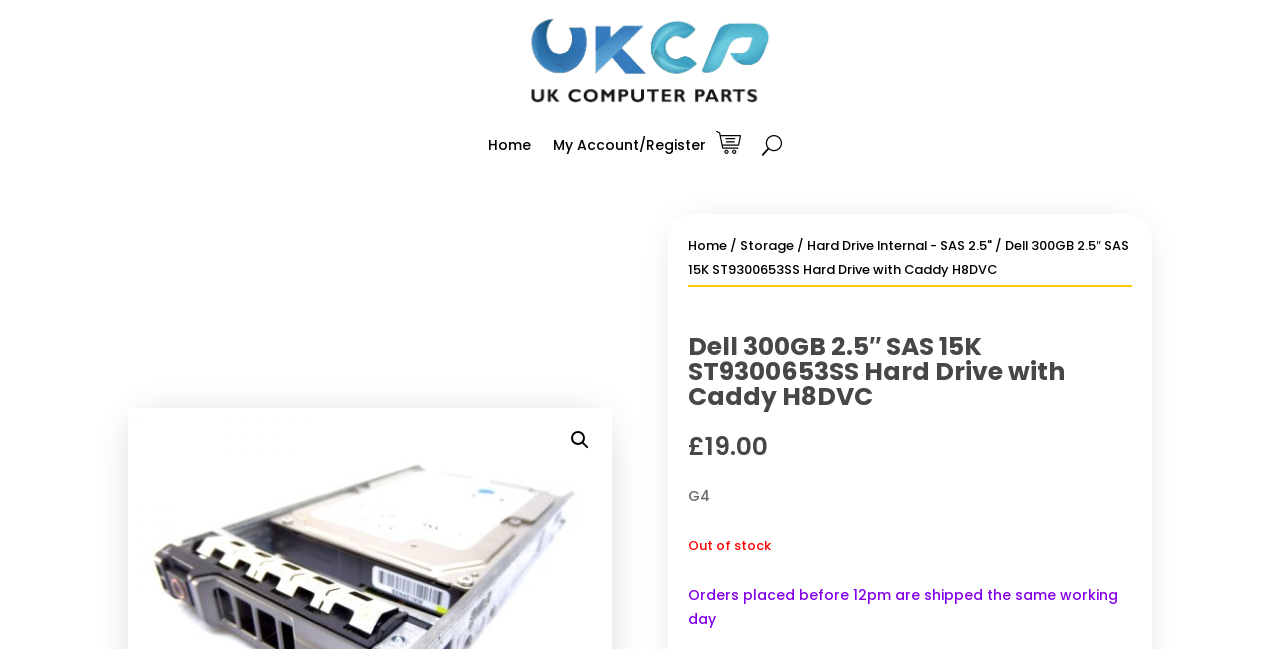Given the element description About Us, specify the bounding box coordinates of the corresponding UI element in the format (top-left x, top-left y, bottom-right x, bottom-right y). All values must be between 0 and 1.

None